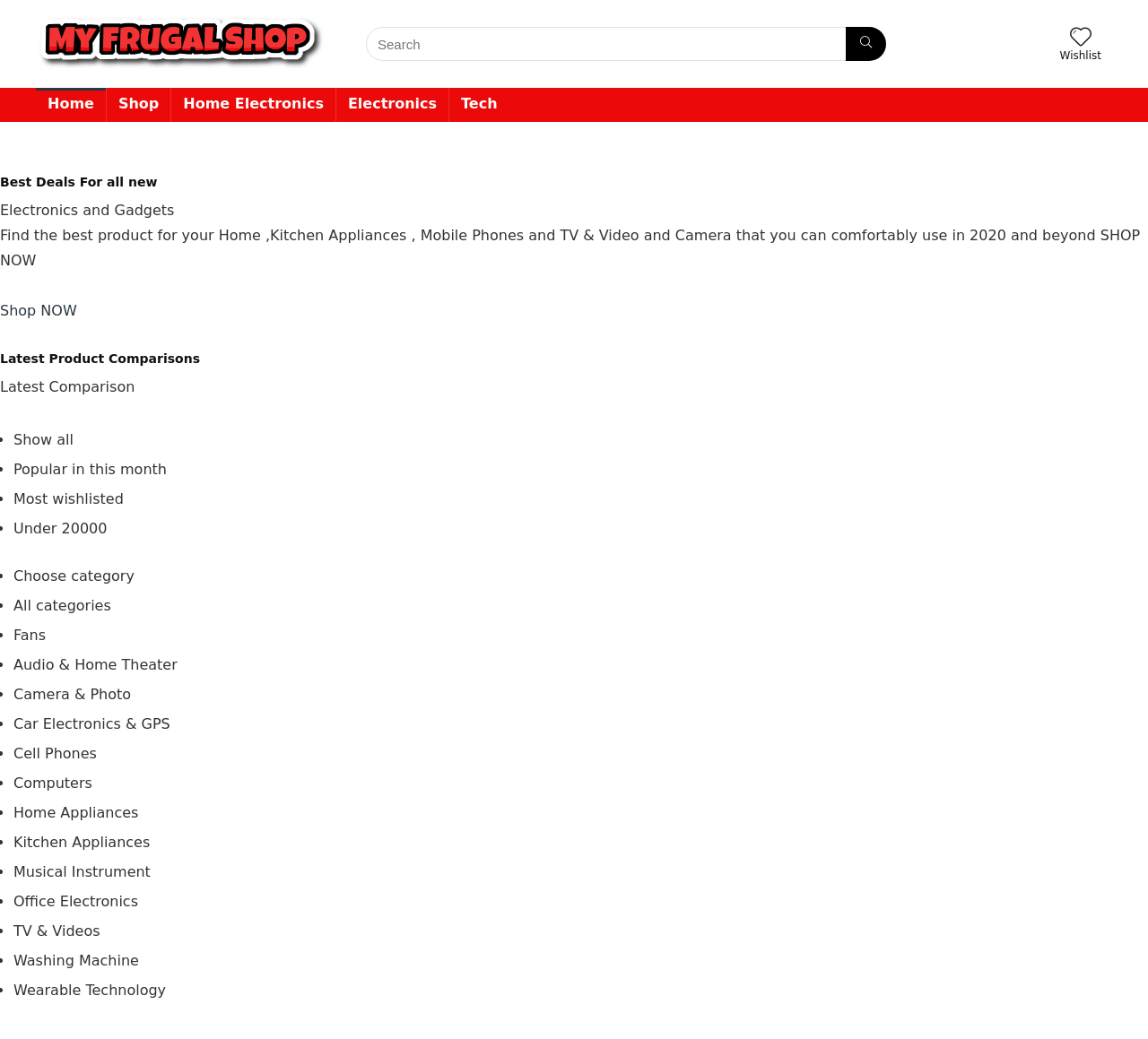Determine the bounding box of the UI element mentioned here: "aria-label="Search"". The coordinates must be in the format [left, top, right, bottom] with values ranging from 0 to 1.

[0.737, 0.026, 0.772, 0.059]